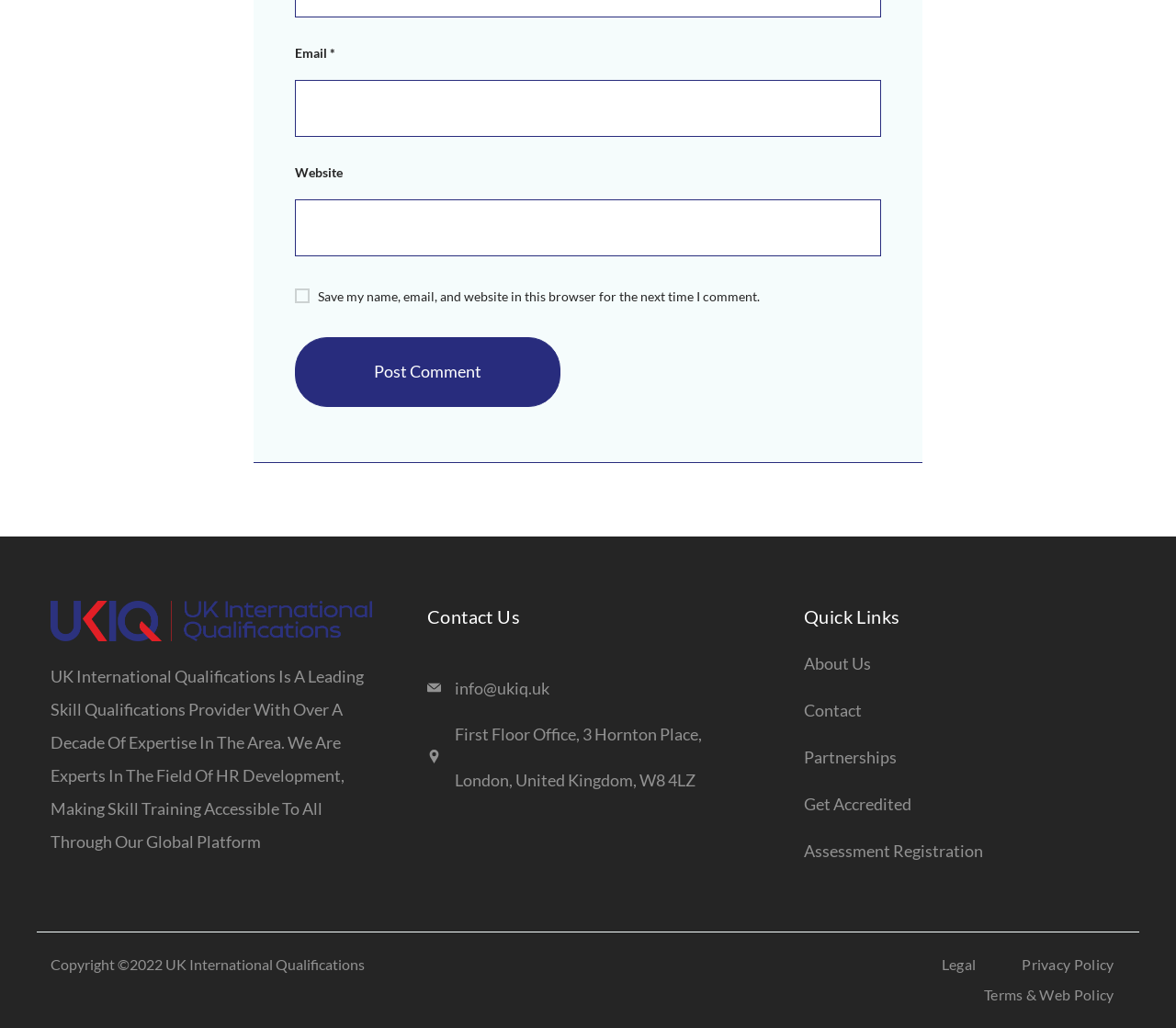What is the copyright year of the webpage?
Please answer the question as detailed as possible based on the image.

The copyright year can be found at the bottom of the webpage, where there is a static text with the copyright information 'Copyright ©2022 UK International Qualifications'.